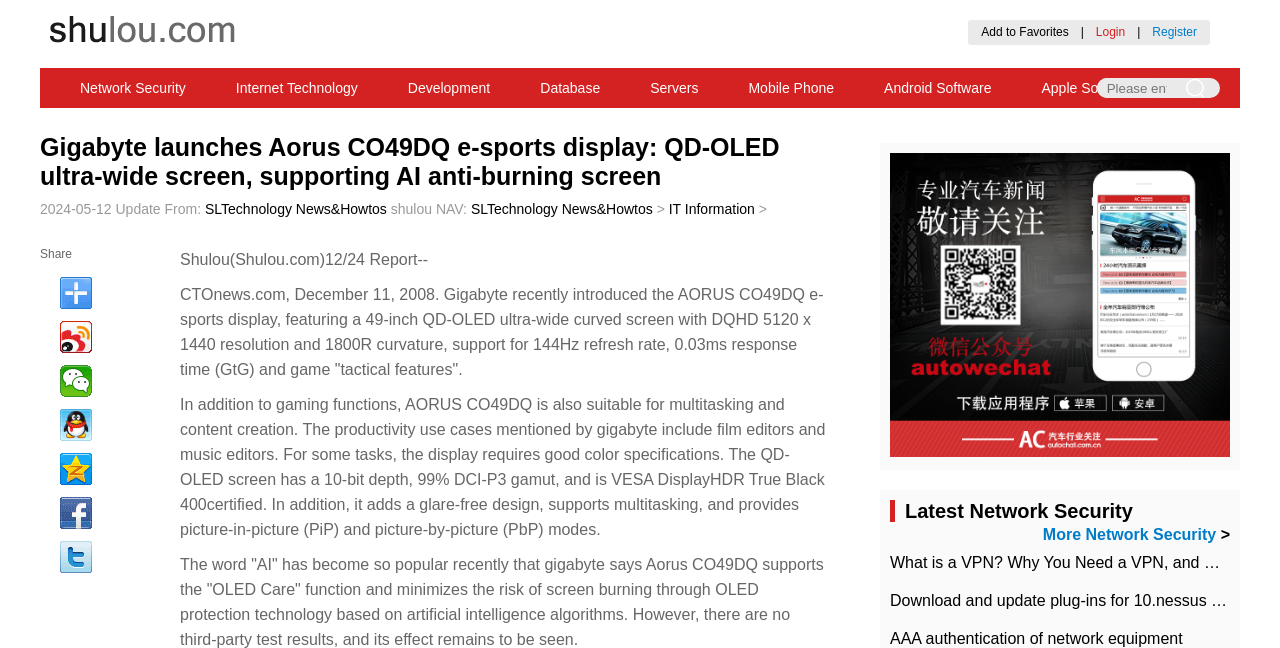Bounding box coordinates are given in the format (top-left x, top-left y, bottom-right x, bottom-right y). All values should be floating point numbers between 0 and 1. Provide the bounding box coordinate for the UI element described as: Add to Favorites

[0.767, 0.039, 0.835, 0.06]